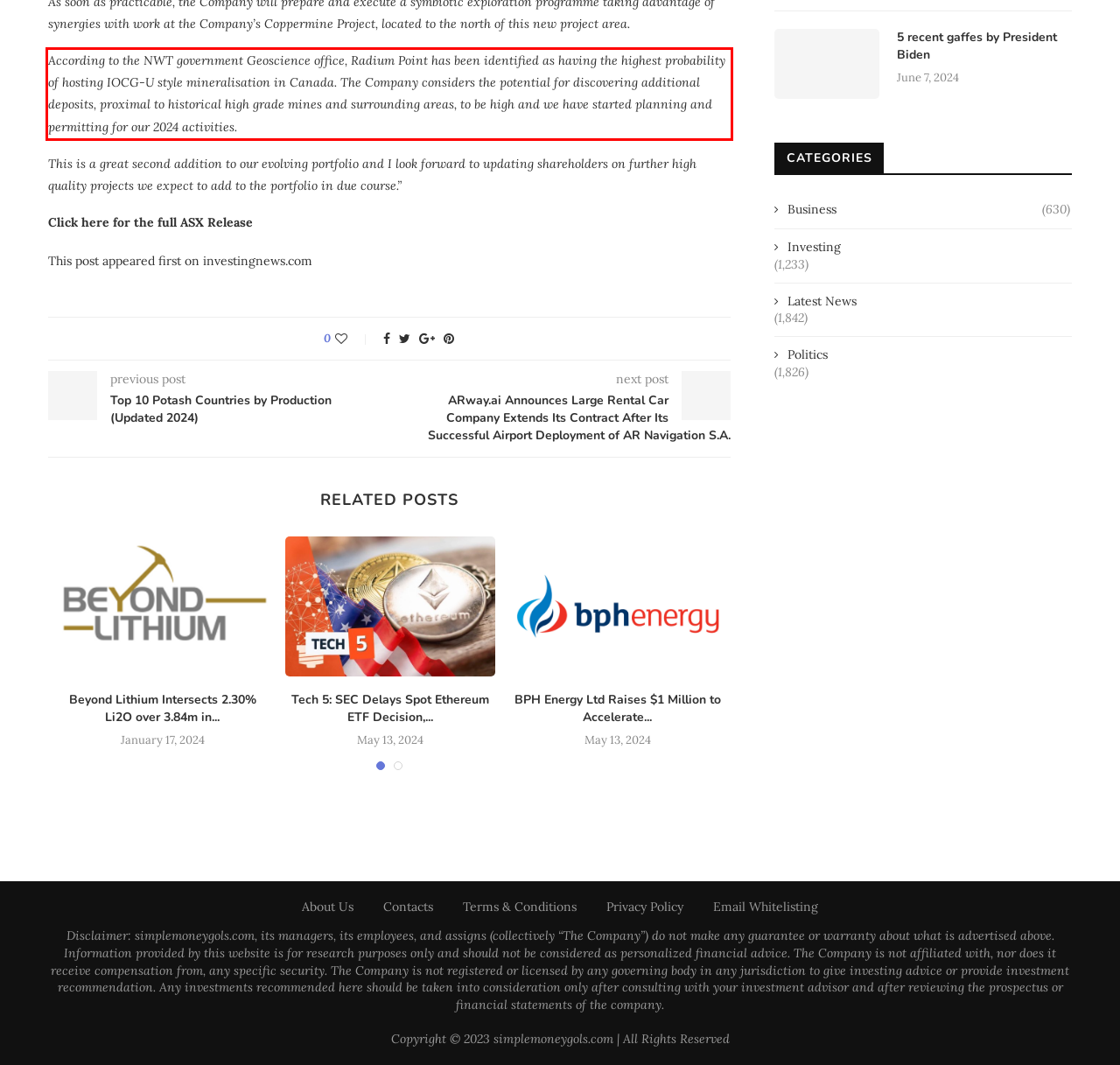Please examine the webpage screenshot and extract the text within the red bounding box using OCR.

According to the NWT government Geoscience office, Radium Point has been identified as having the highest probability of hosting IOCG-U style mineralisation in Canada. The Company considers the potential for discovering additional deposits, proximal to historical high grade mines and surrounding areas, to be high and we have started planning and permitting for our 2024 activities.